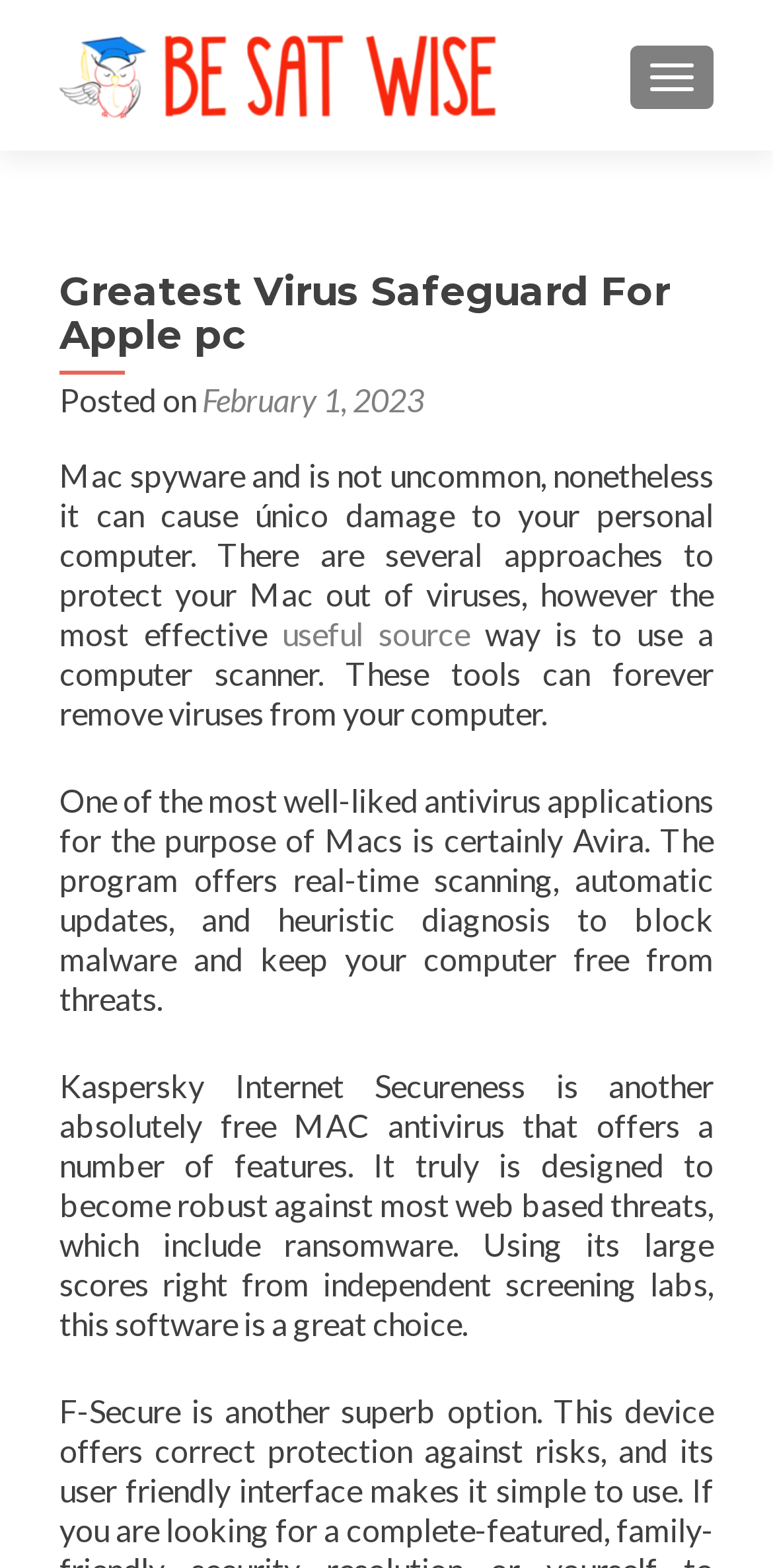Using the element description Horizontal Openwell Pumps, predict the bounding box coordinates for the UI element. Provide the coordinates in (top-left x, top-left y, bottom-right x, bottom-right y) format with values ranging from 0 to 1.

None